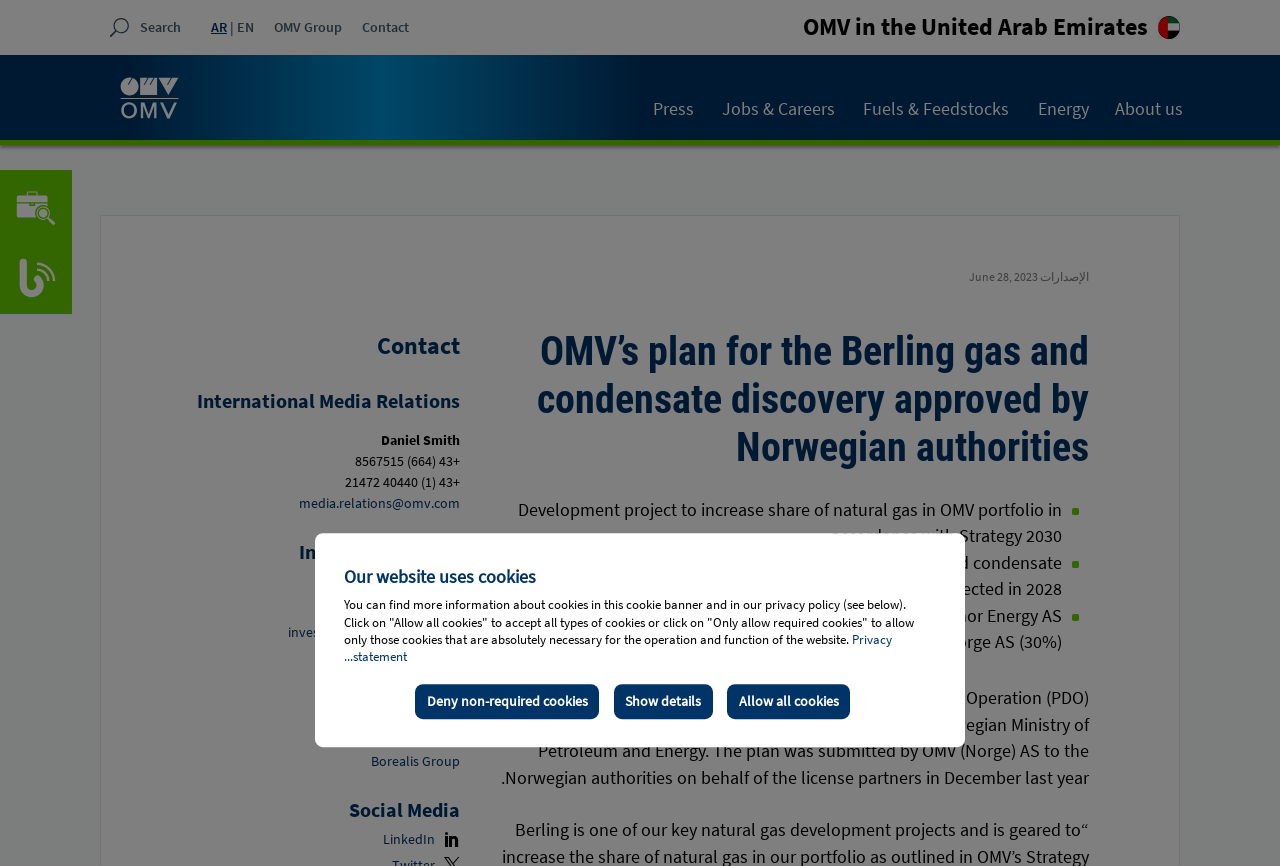Please identify the bounding box coordinates of the element that needs to be clicked to execute the following command: "Search". Provide the bounding box using four float numbers between 0 and 1, formatted as [left, top, right, bottom].

[0.078, 0.0, 0.149, 0.064]